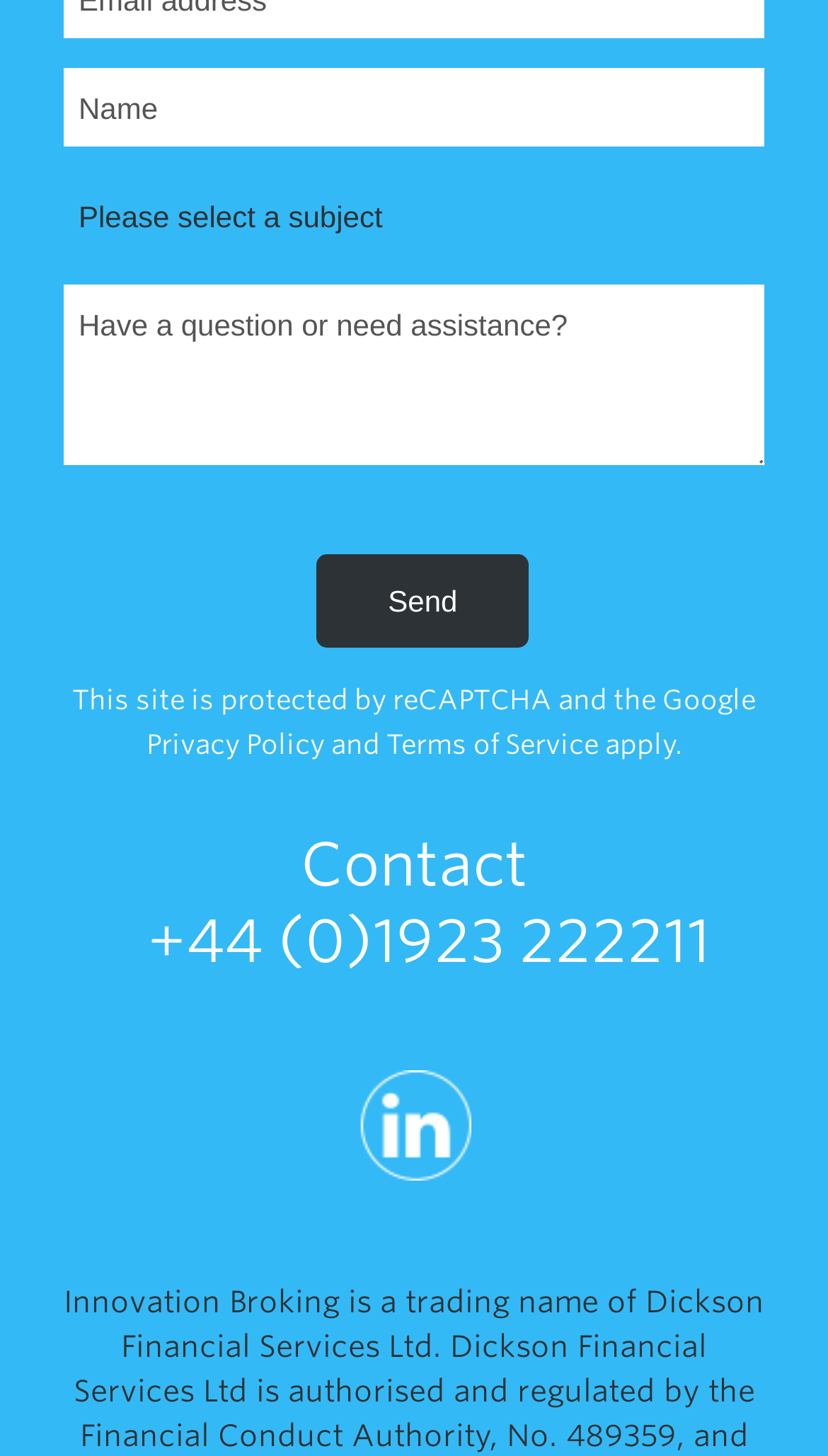Please determine the bounding box of the UI element that matches this description: value="Send". The coordinates should be given as (top-left x, top-left y, bottom-right x, bottom-right y), with all values between 0 and 1.

[0.382, 0.381, 0.639, 0.445]